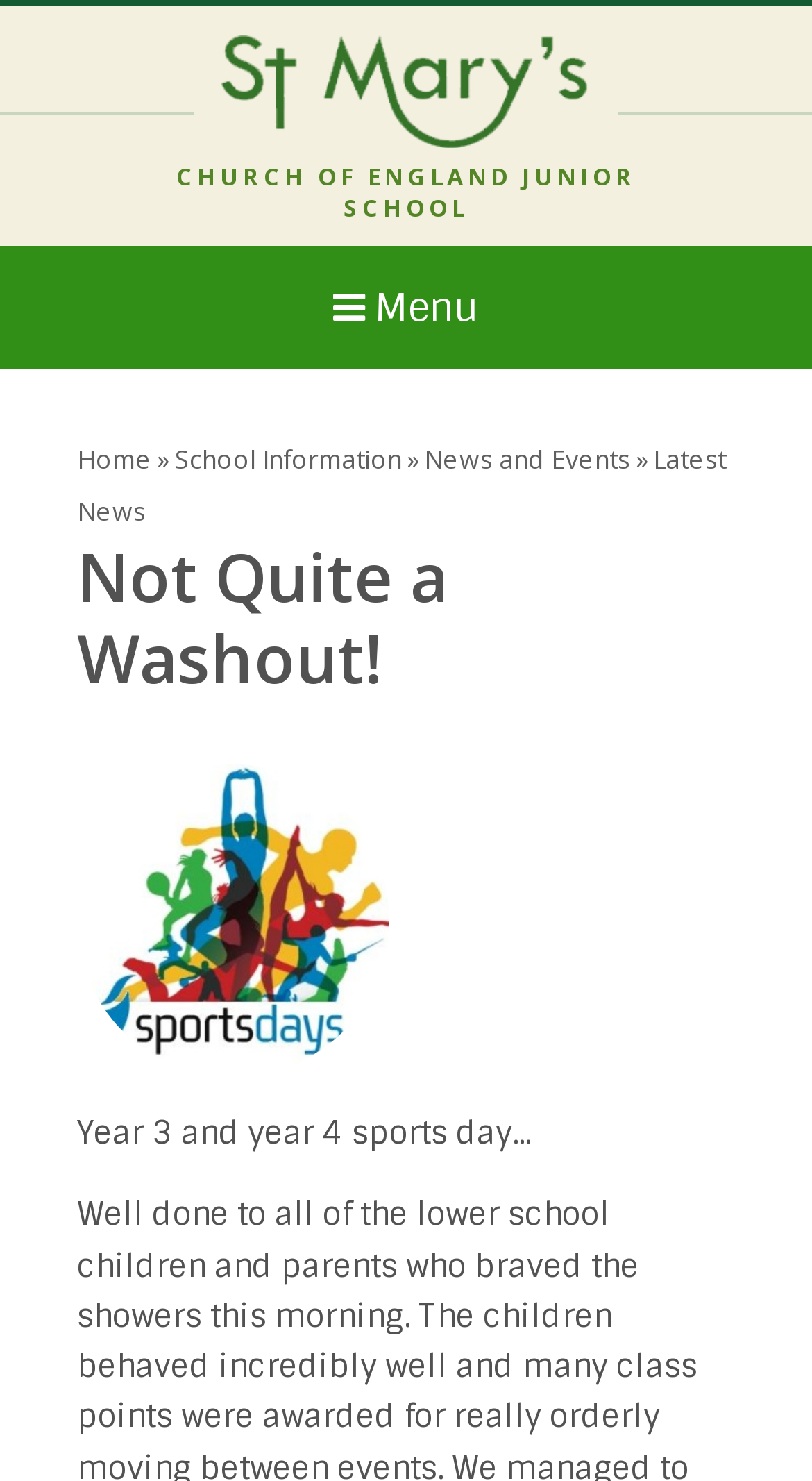What is the headline of the webpage?

CHURCH OF ENGLAND JUNIOR SCHOOL